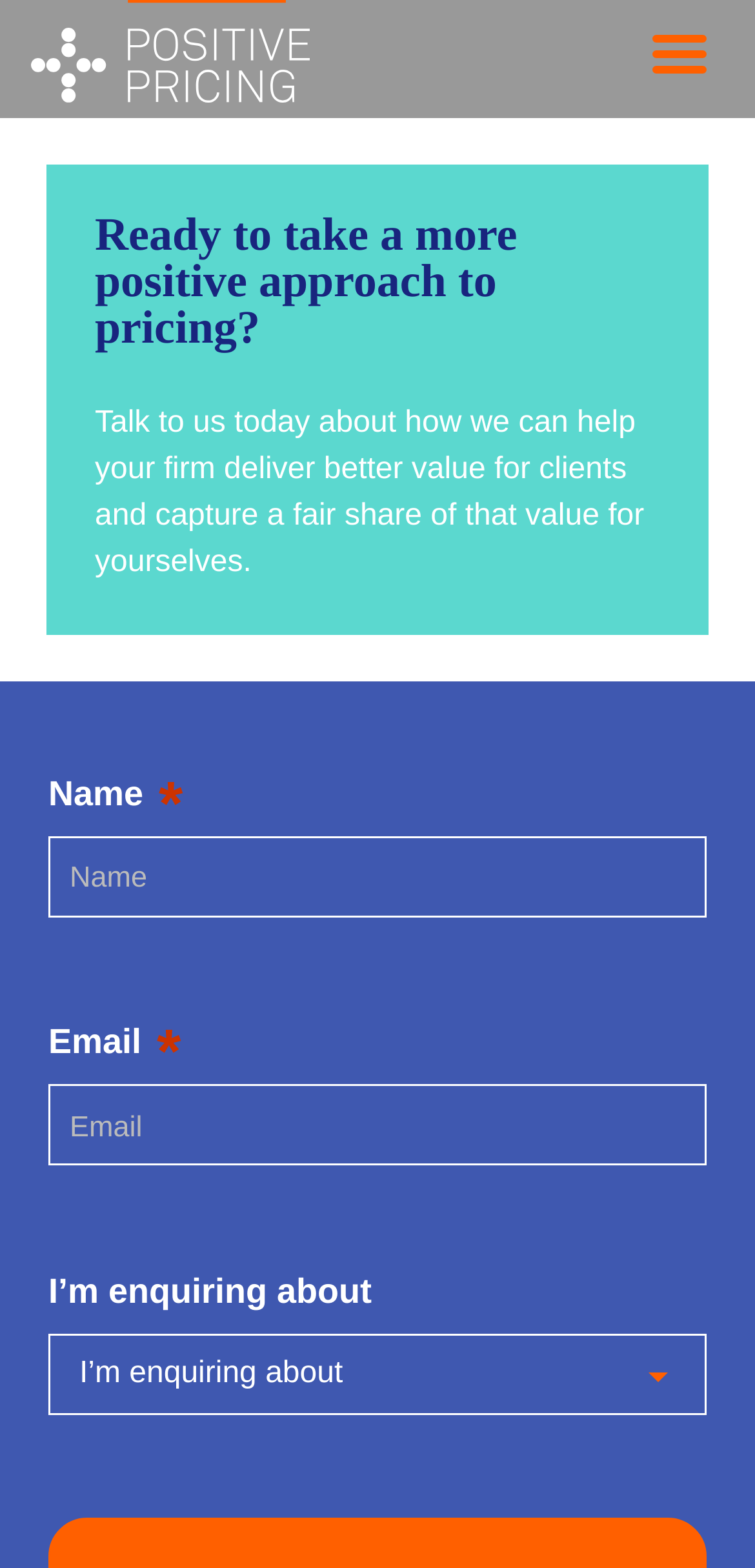What is the topic of the main heading?
Look at the image and answer the question using a single word or phrase.

Pricing approach